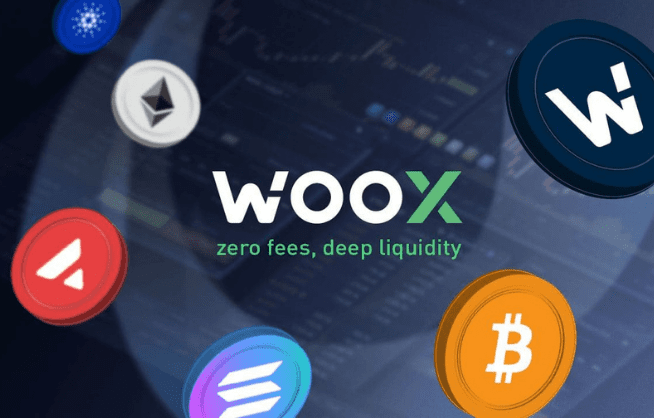What is suggested by the background of the image?
Please respond to the question thoroughly and include all relevant details.

The background of the image subtly displays charts and graphs, which are commonly used in trading and financial analysis, suggesting that the platform is a trading environment for cryptocurrency transactions.